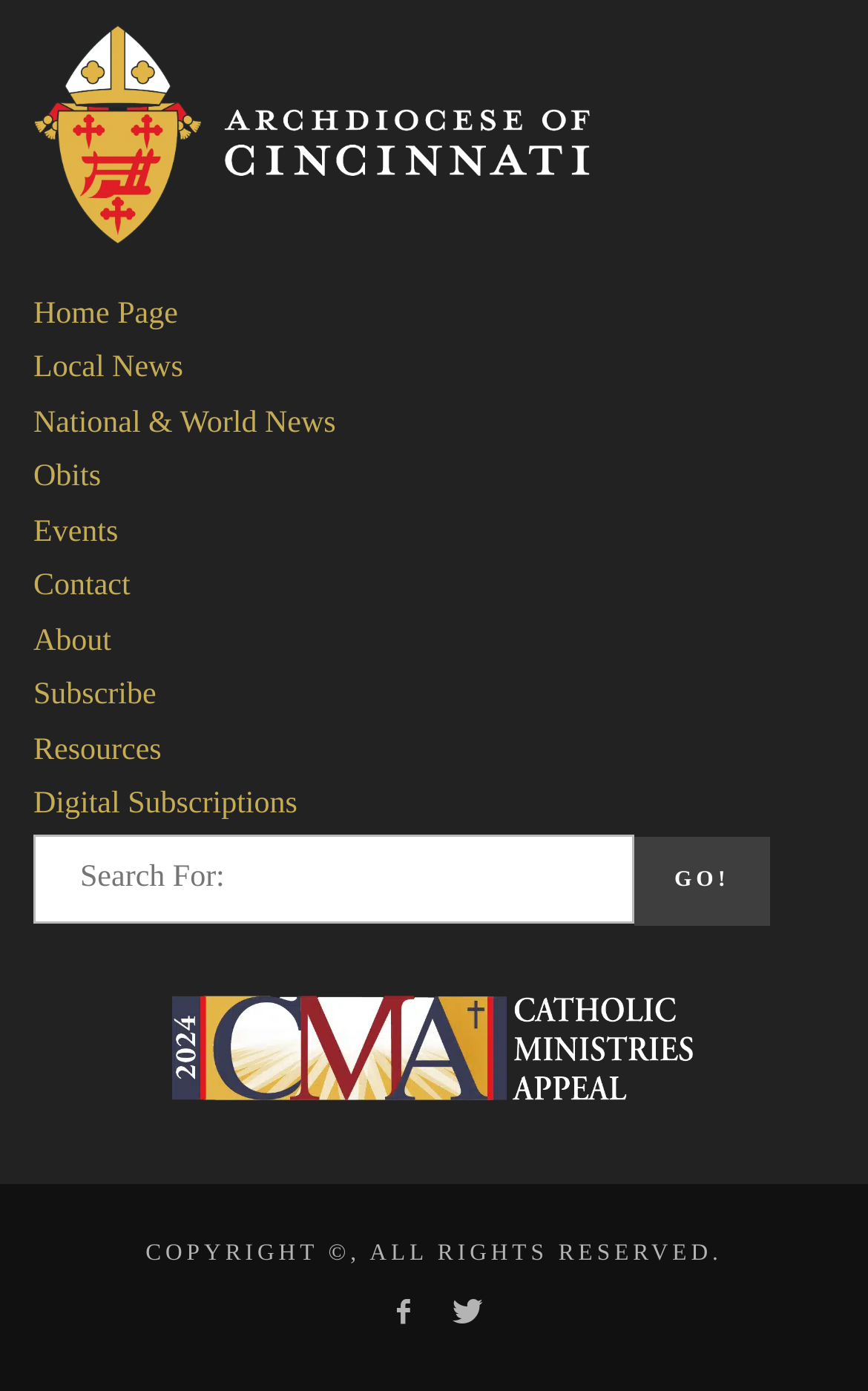Provide a short answer using a single word or phrase for the following question: 
What is the purpose of the textbox?

Search